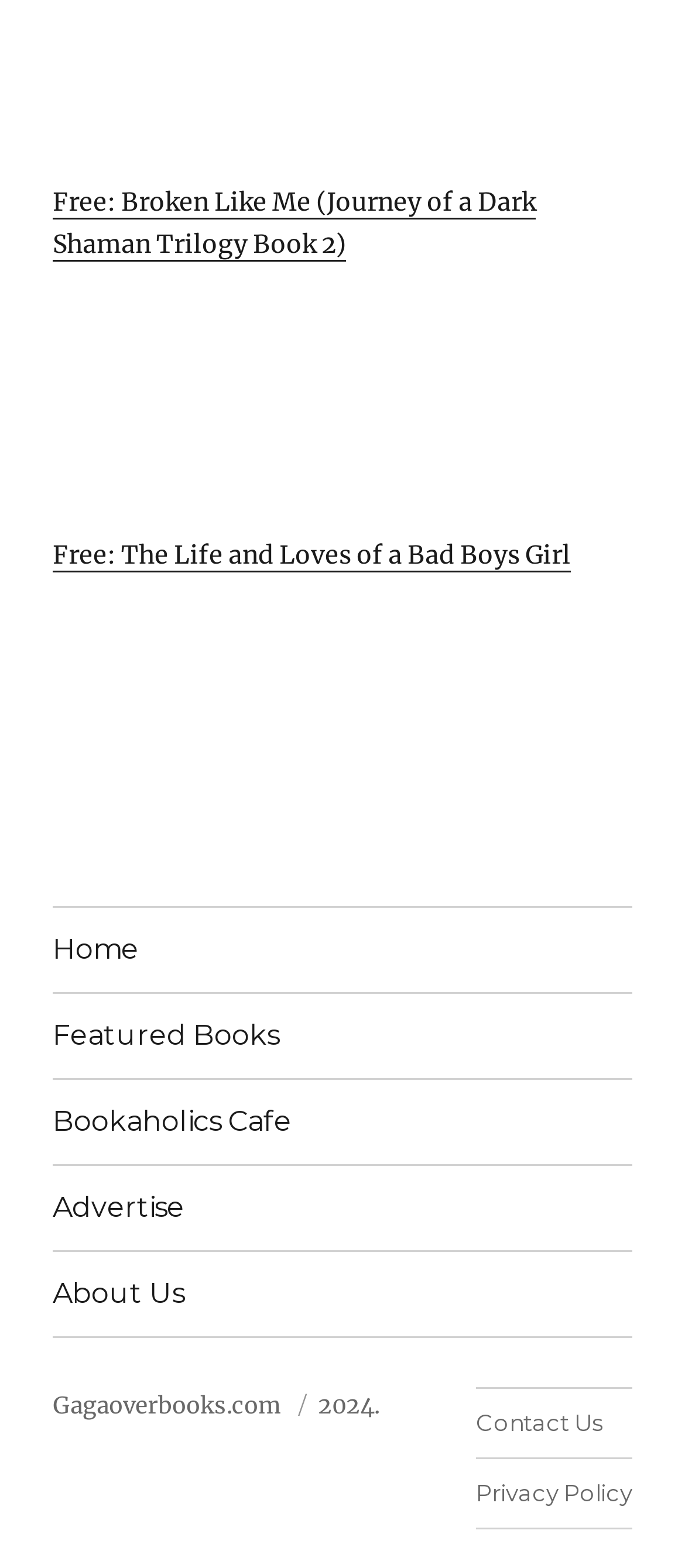Highlight the bounding box coordinates of the element you need to click to perform the following instruction: "Go to the 'Home' page."

[0.077, 0.579, 0.923, 0.632]